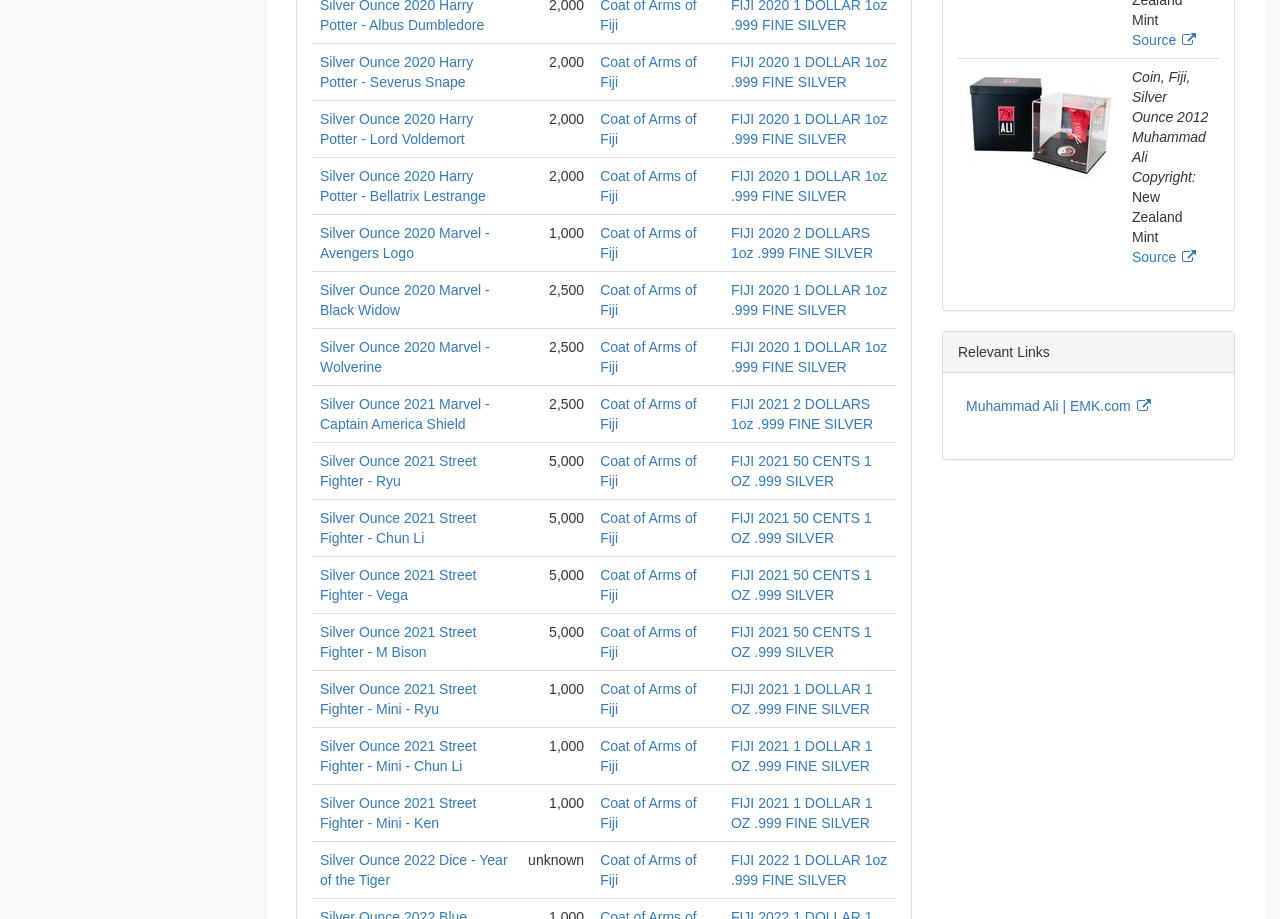Kindly determine the bounding box coordinates for the area that needs to be clicked to execute this instruction: "Contact CMSTEP".

None